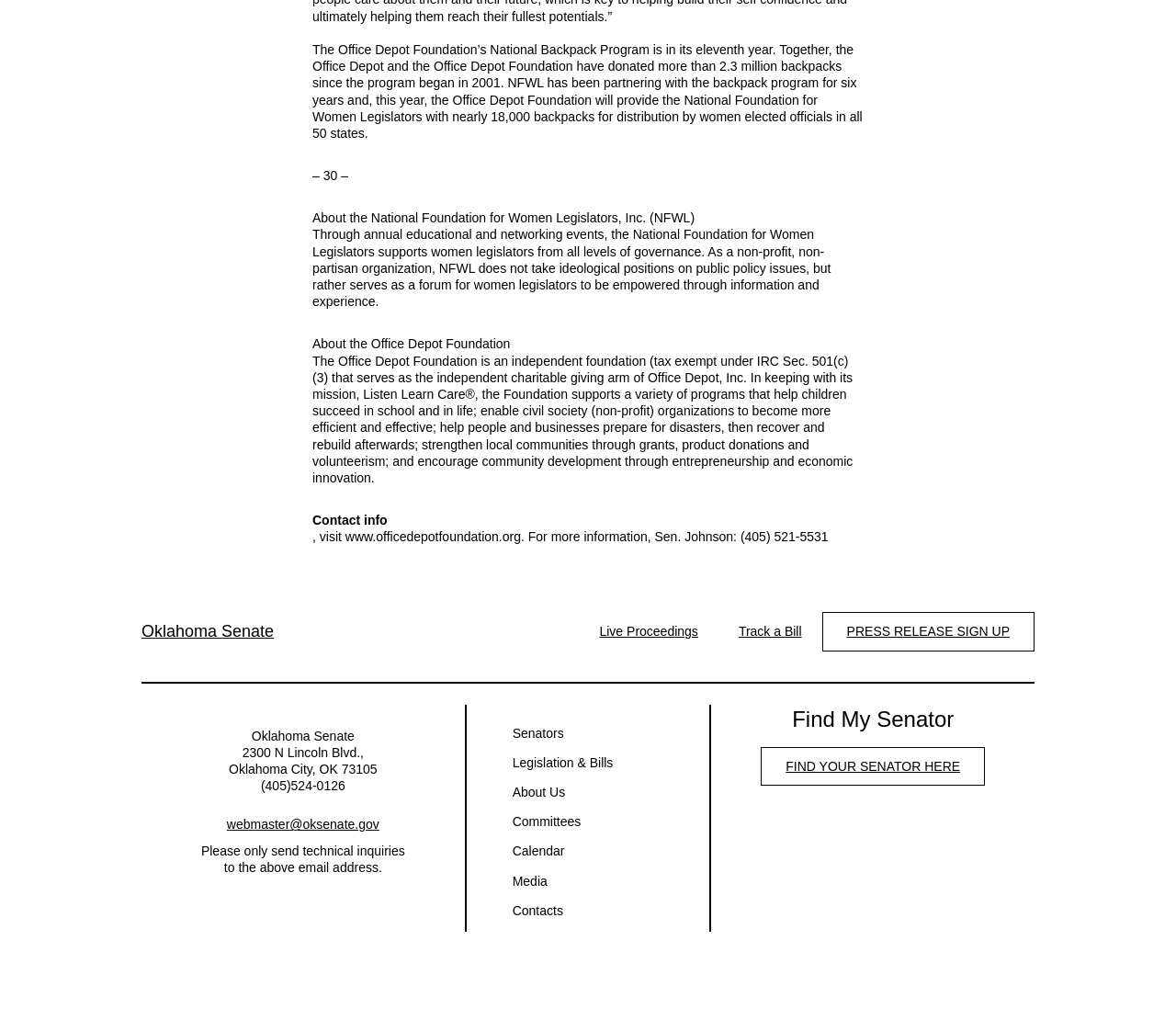Give a one-word or phrase response to the following question: How many backpacks will the Office Depot Foundation provide this year?

18,000